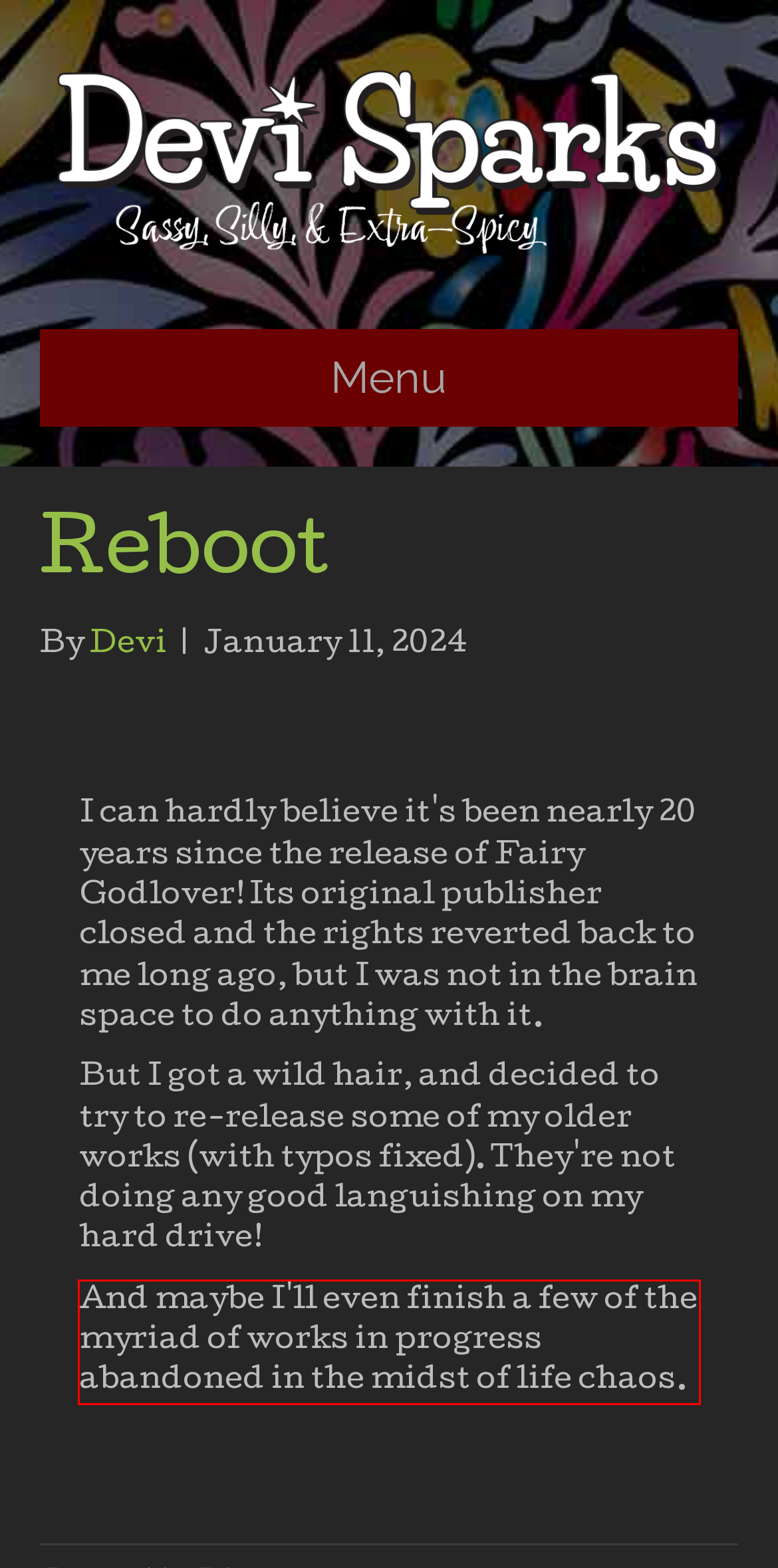You are given a screenshot showing a webpage with a red bounding box. Perform OCR to capture the text within the red bounding box.

And maybe I'll even finish a few of the myriad of works in progress abandoned in the midst of life chaos.